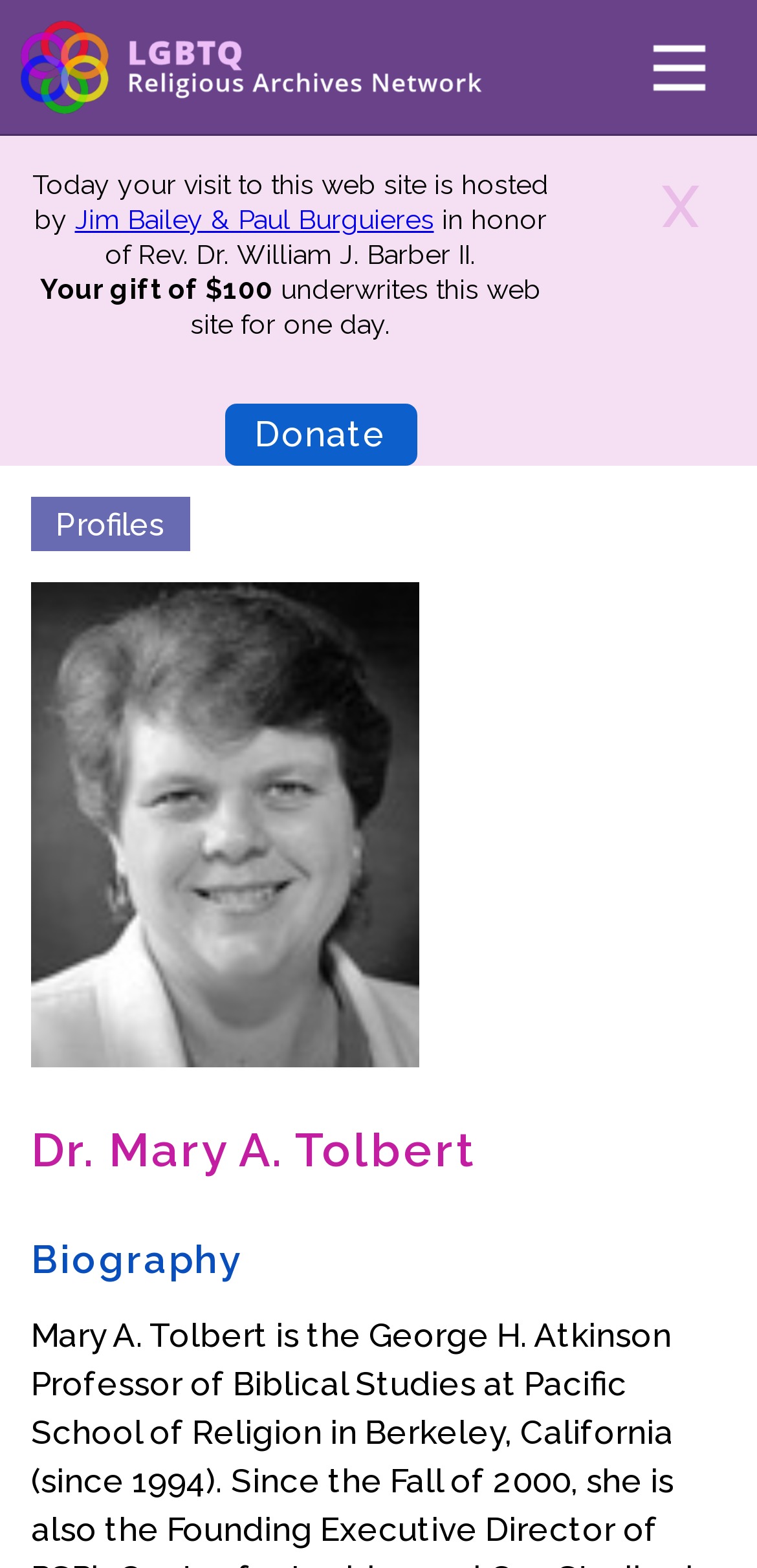Identify and provide the main heading of the webpage.

Dr. Mary A. Tolbert